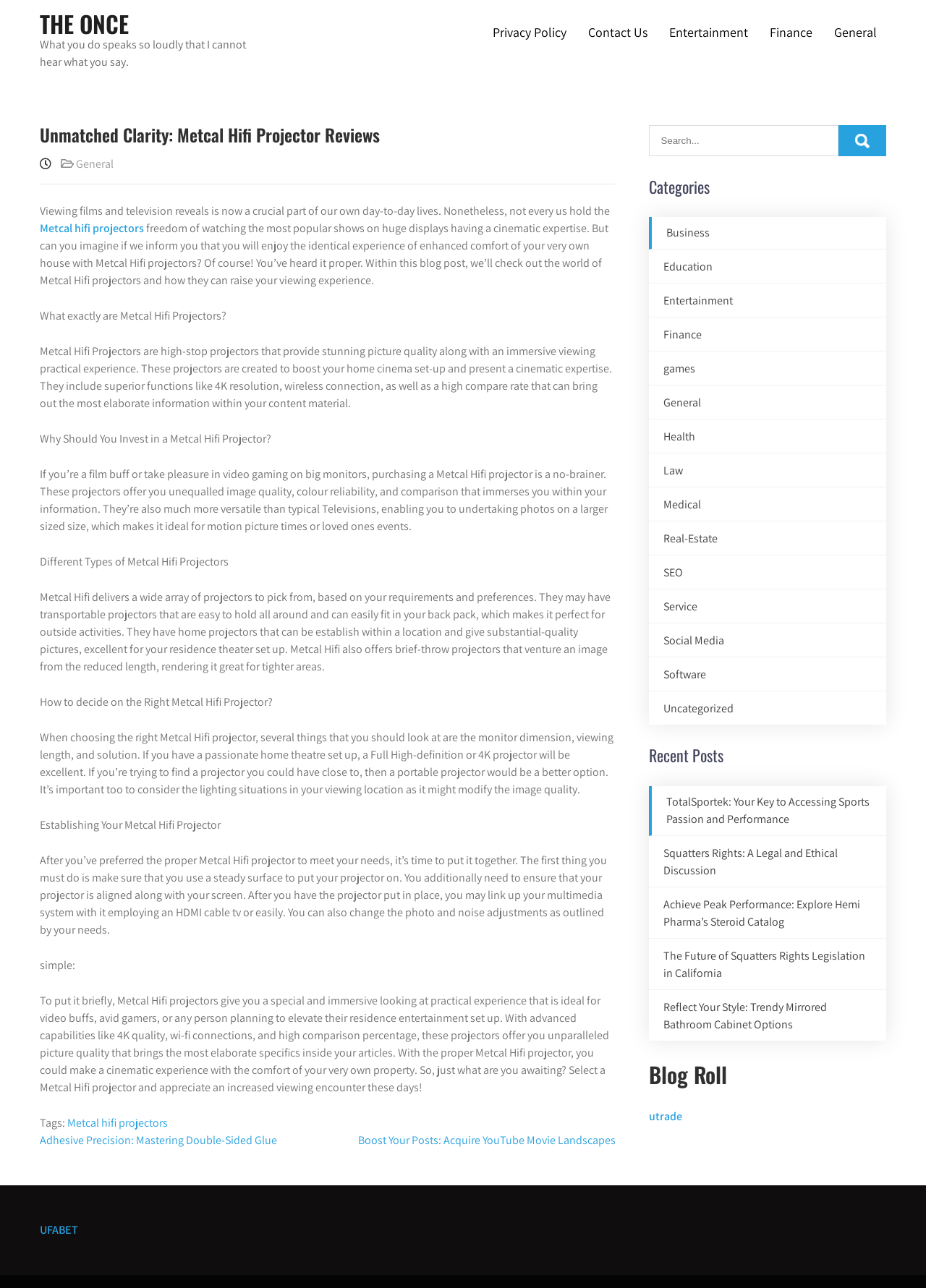What is the benefit of using a Metcal Hifi projector?
Based on the image, answer the question with as much detail as possible.

The article highlights that Metcal Hifi projectors offer unparalleled image quality, with features like 4K resolution and high contrast ratio. This results in a more immersive and engaging viewing experience for the user.